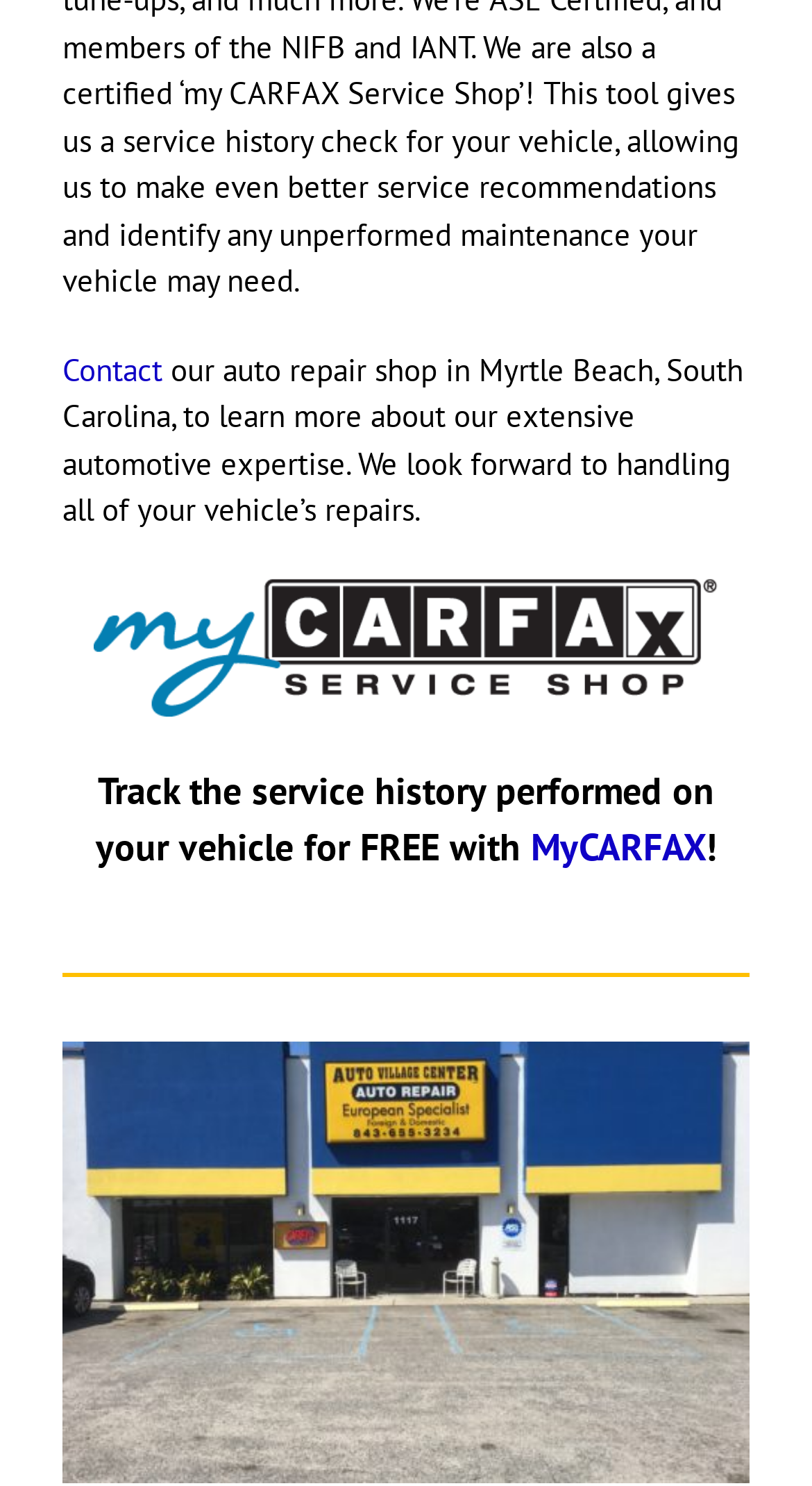Based on the element description "aria-label="my_carfax_service_shop"", predict the bounding box coordinates of the UI element.

[0.115, 0.385, 0.885, 0.412]